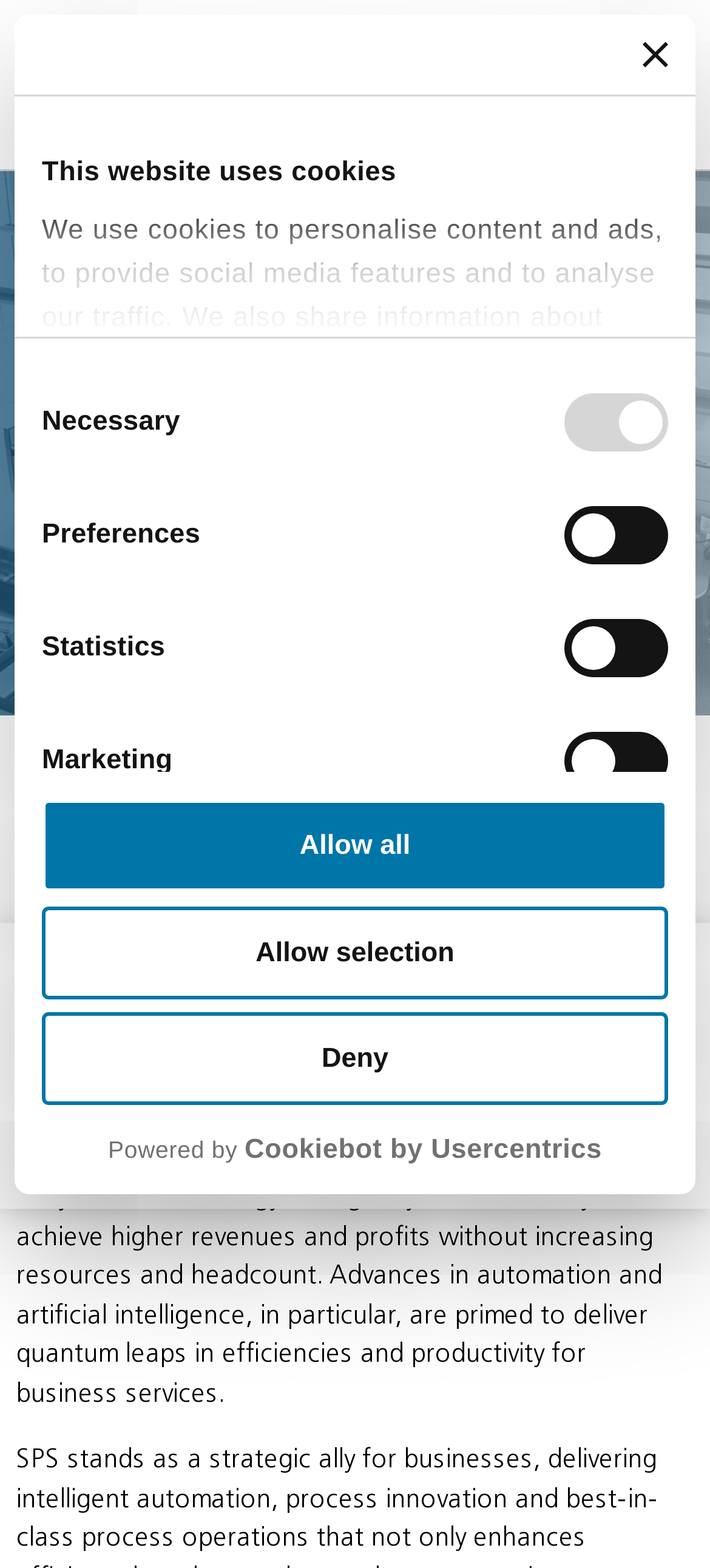What is the theme of the image at the top of the webpage?
Look at the image and respond with a single word or a short phrase.

Business growth